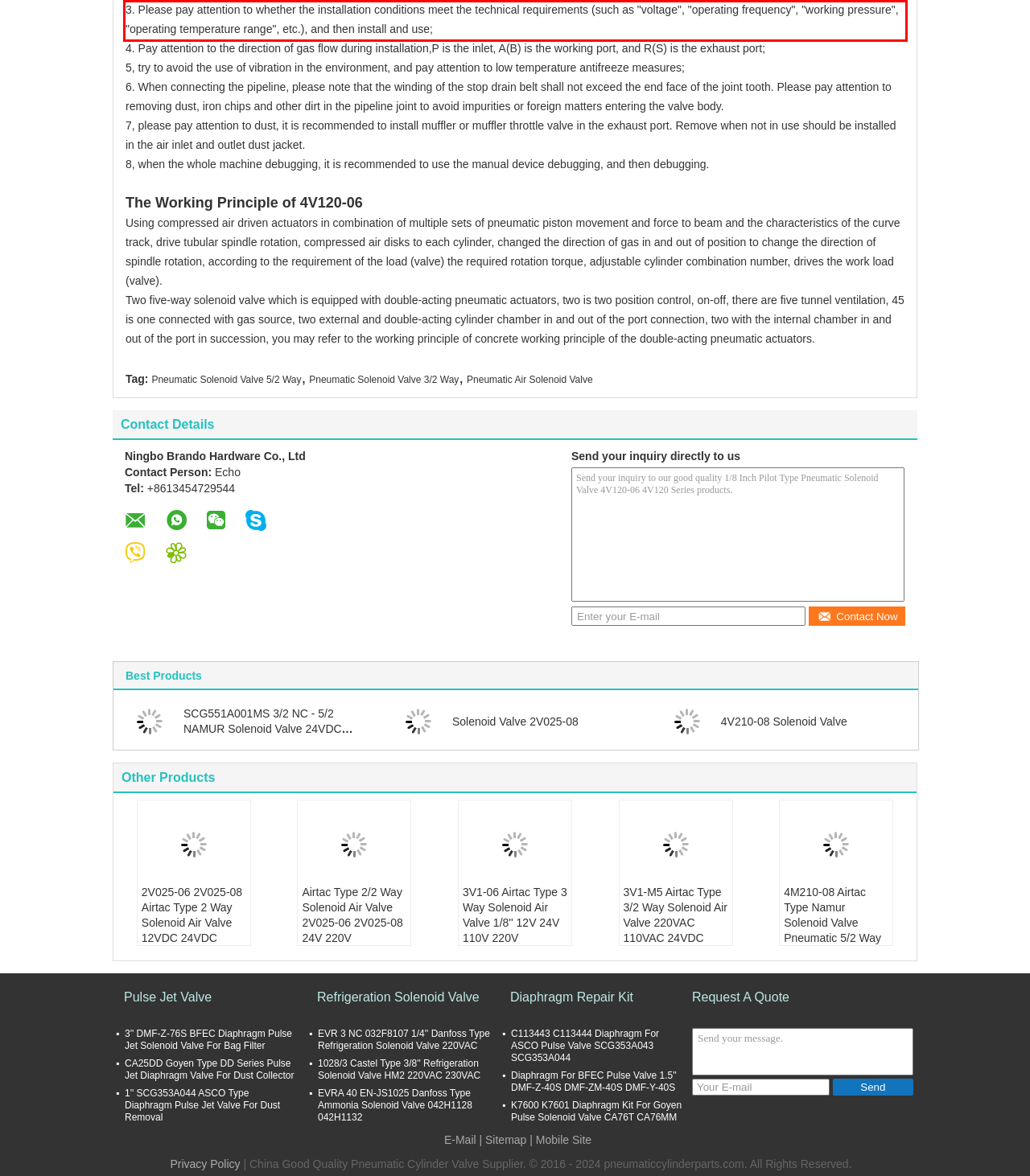Identify the text within the red bounding box on the webpage screenshot and generate the extracted text content.

3. Please pay attention to whether the installation conditions meet the technical requirements (such as "voltage", "operating frequency", "working pressure", "operating temperature range", etc.), and then install and use;